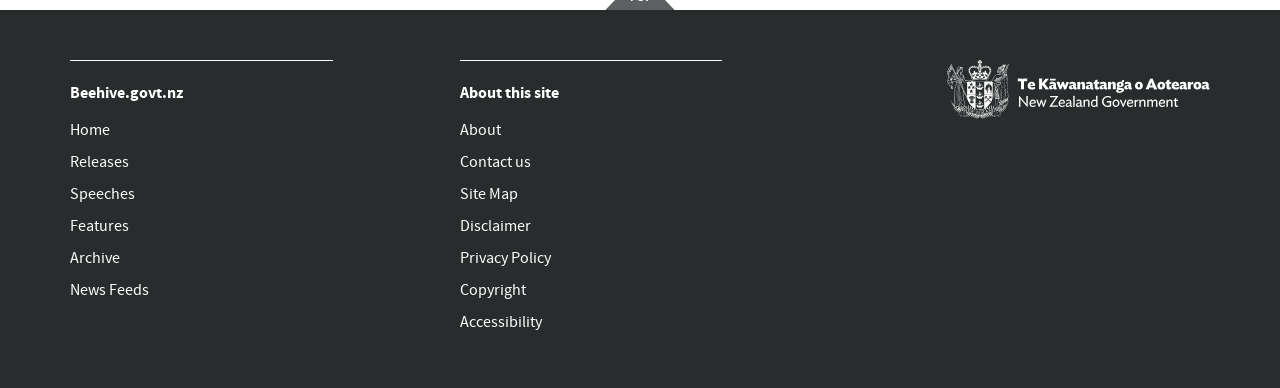Please determine the bounding box coordinates of the element to click in order to execute the following instruction: "view releases". The coordinates should be four float numbers between 0 and 1, specified as [left, top, right, bottom].

[0.055, 0.376, 0.26, 0.458]